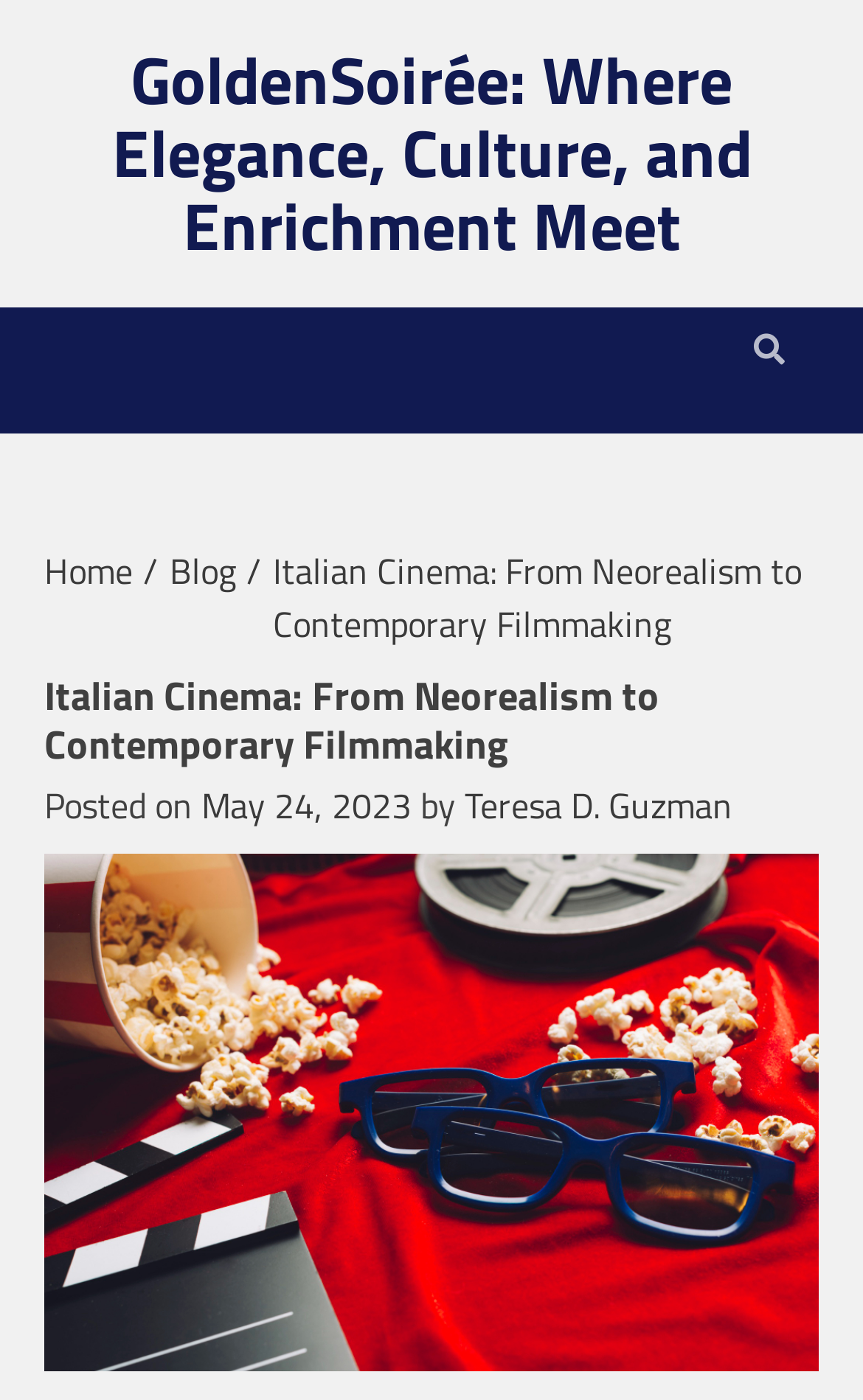Give a one-word or short phrase answer to the question: 
What is the name of the event mentioned in the top link?

GoldenSoirée